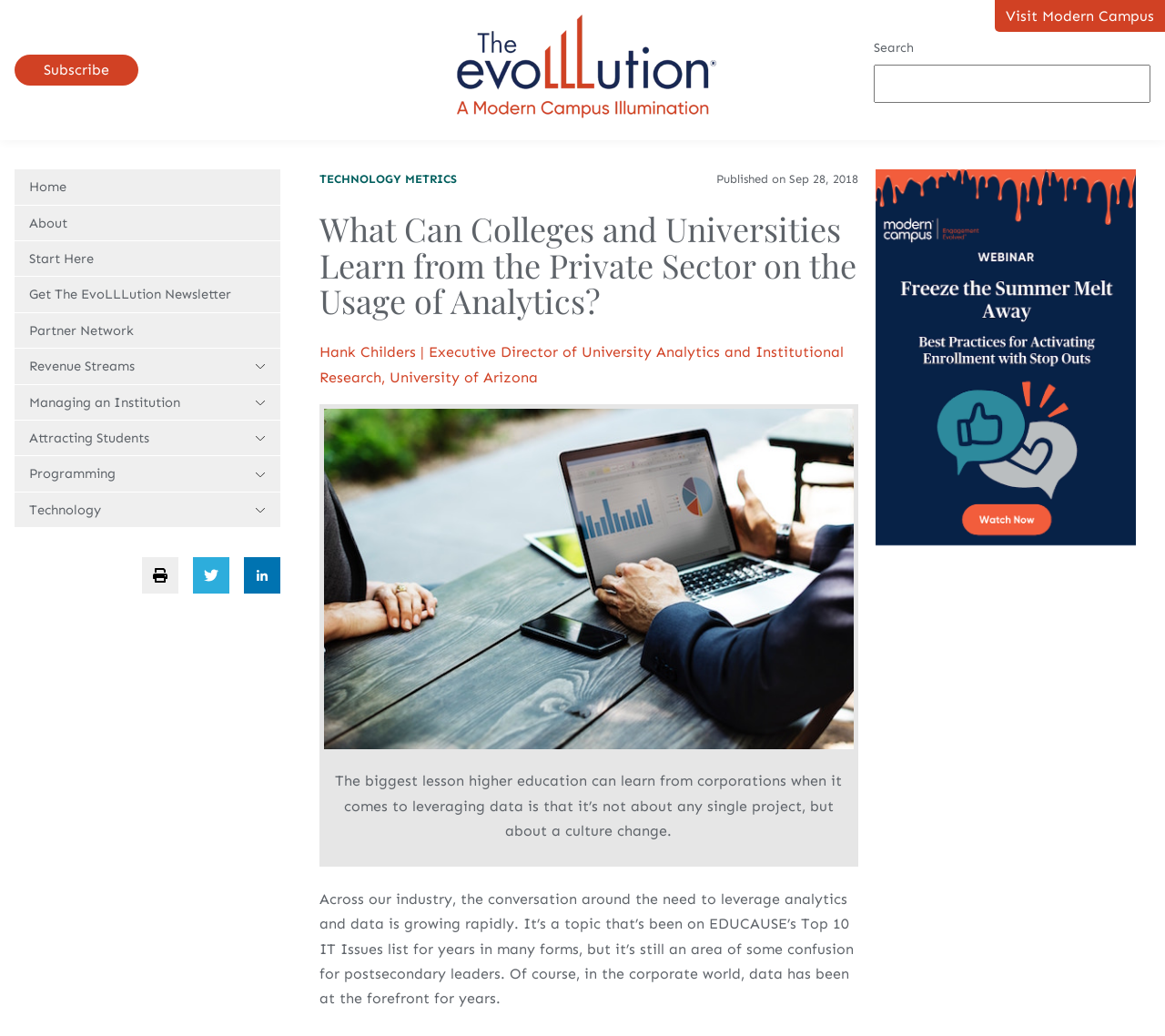Determine the bounding box for the UI element as described: "About". The coordinates should be represented as four float numbers between 0 and 1, formatted as [left, top, right, bottom].

[0.012, 0.198, 0.241, 0.232]